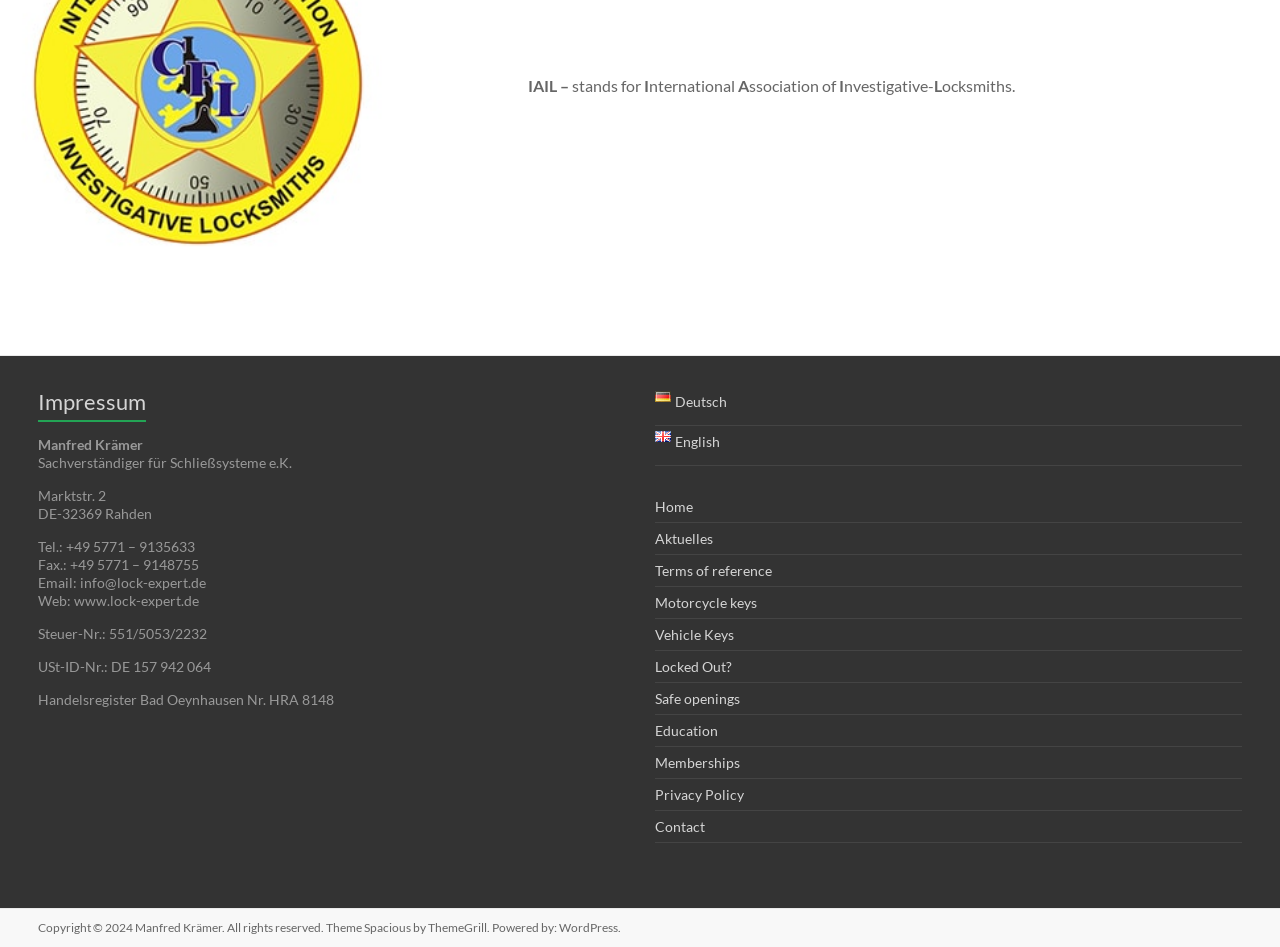Answer this question in one word or a short phrase: What is the copyright year?

2024